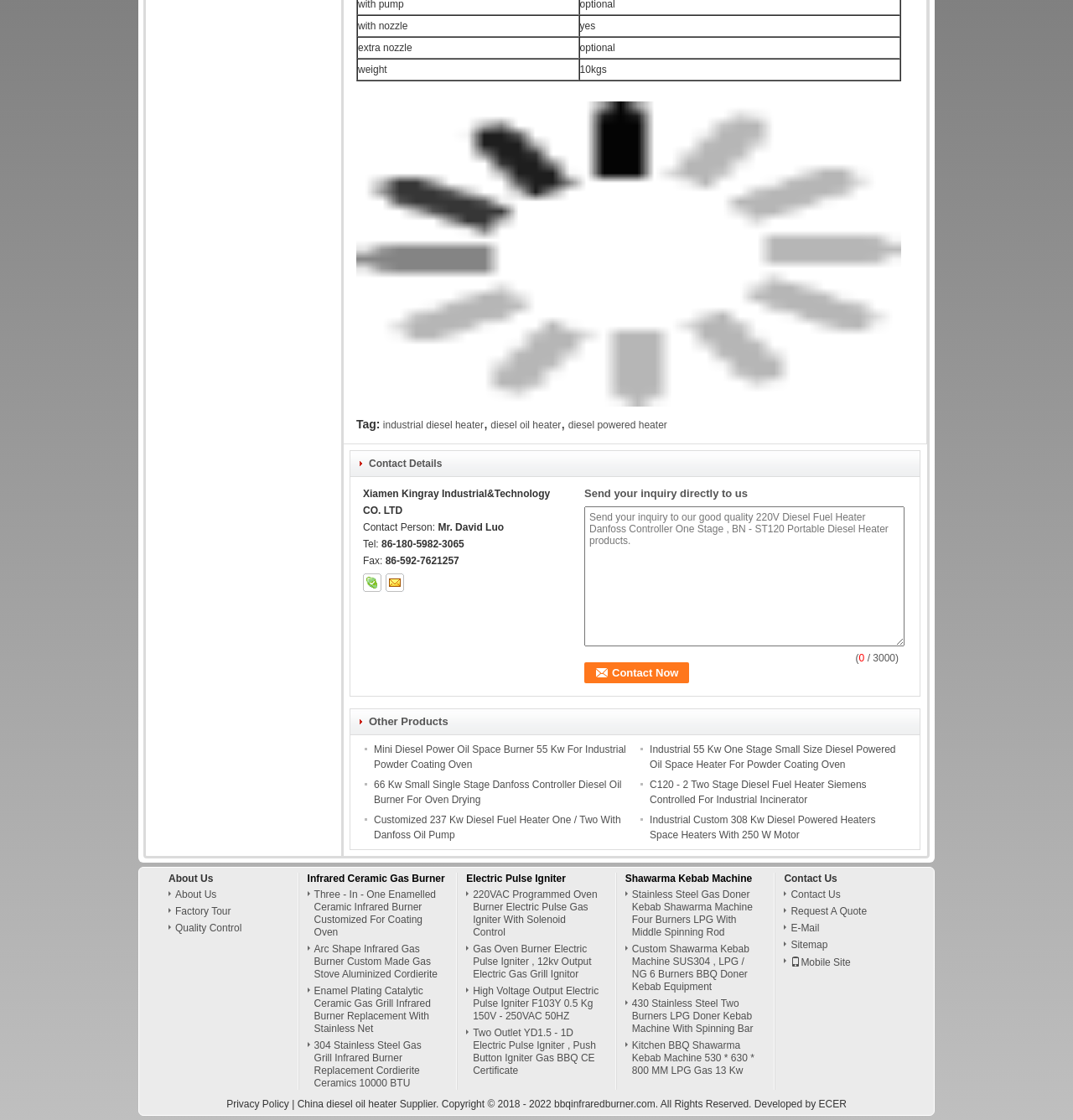How many columns are there in the table at the bottom of the webpage?
Provide an in-depth and detailed answer to the question.

The table at the bottom of the webpage has four columns, which are 'About Us', 'Infrared Ceramic Gas Burner', 'Electric Pulse Igniter', and 'Shawarma Kebab Machine'. Therefore, there are 4 columns in the table.